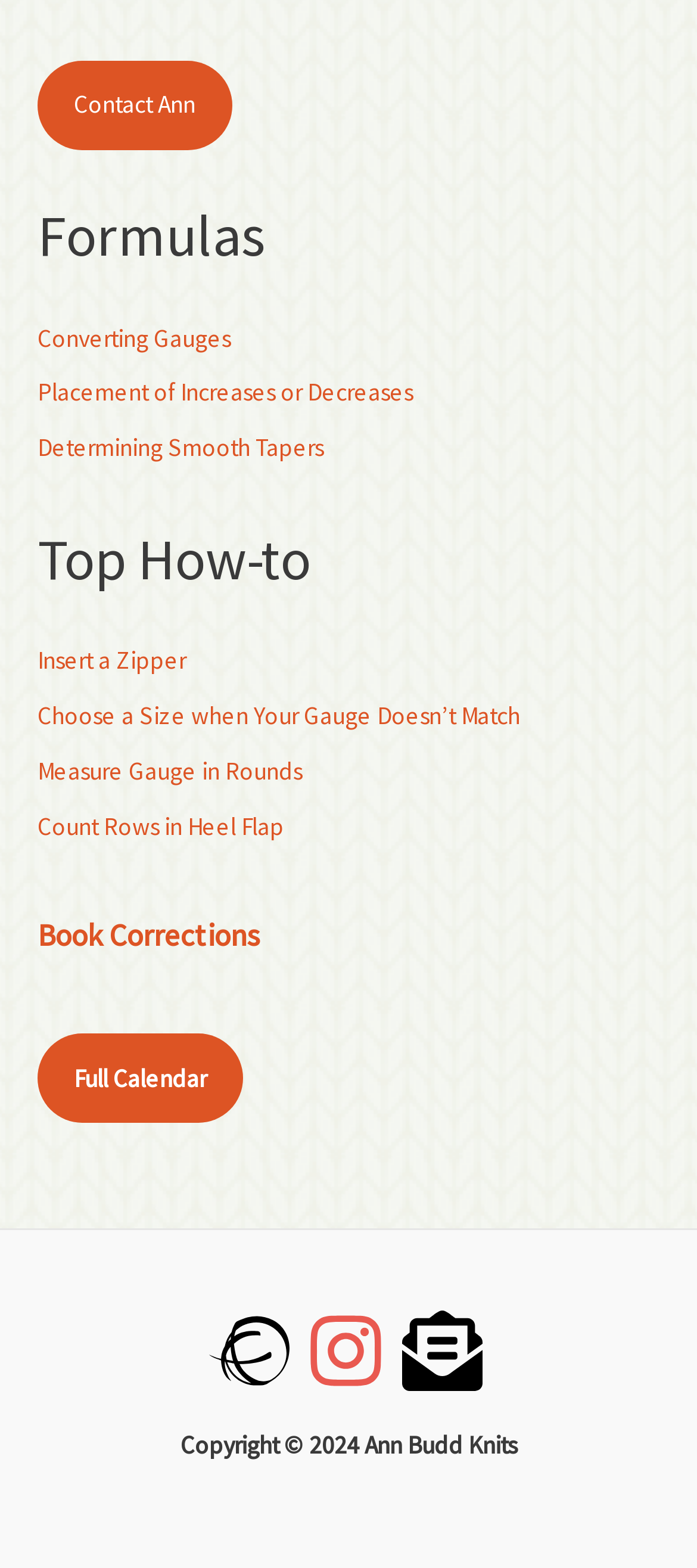Refer to the screenshot and answer the following question in detail:
How many social media links are there in the footer?

In the footer, there are three social media links: 'ravelry', 'instagram', and 'envelope-open-text', which likely represent links to Ann Budd's profiles on Ravelry, Instagram, and email, respectively.